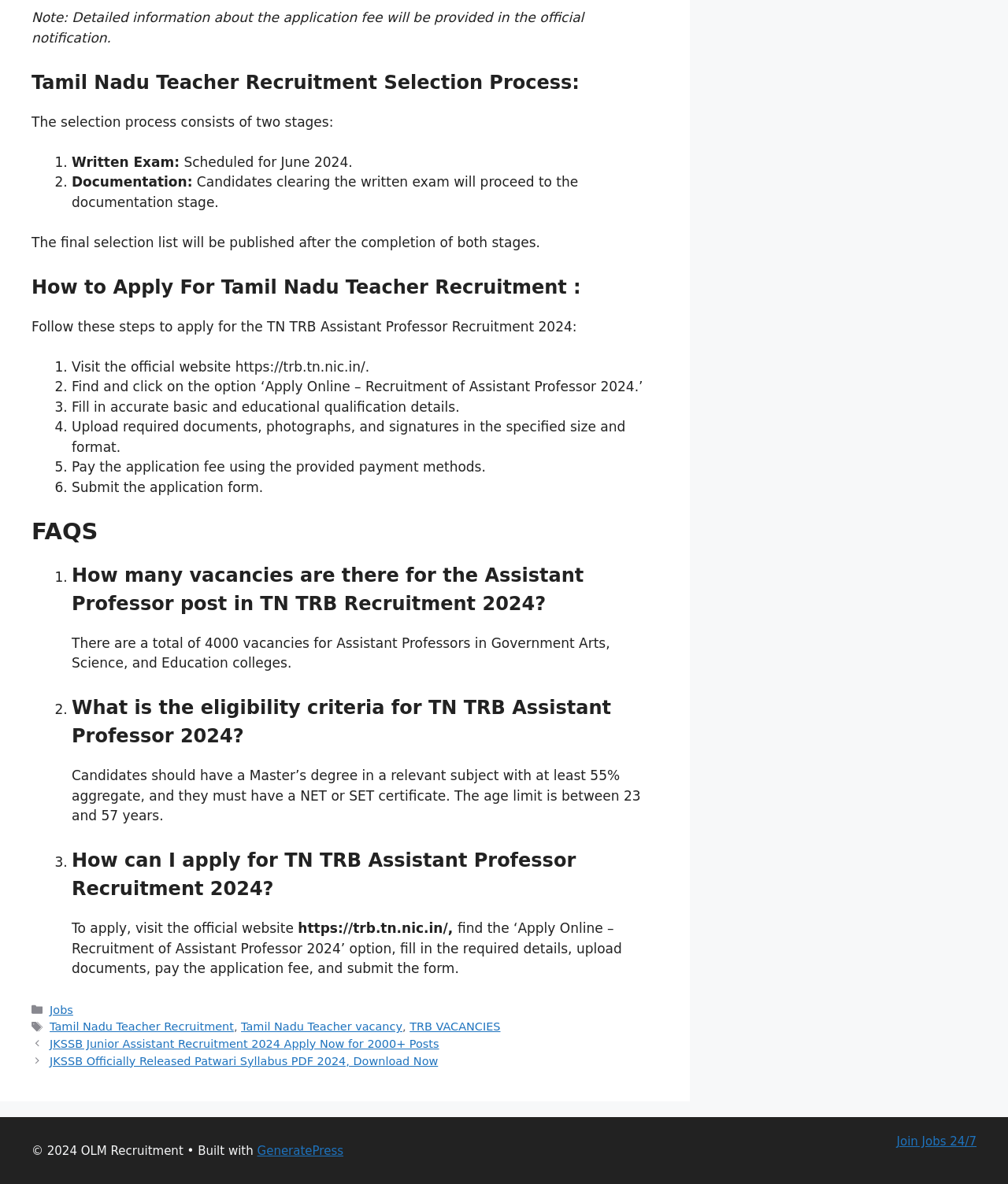Locate the bounding box coordinates of the element that should be clicked to execute the following instruction: "Join Jobs 24/7".

[0.89, 0.958, 0.969, 0.97]